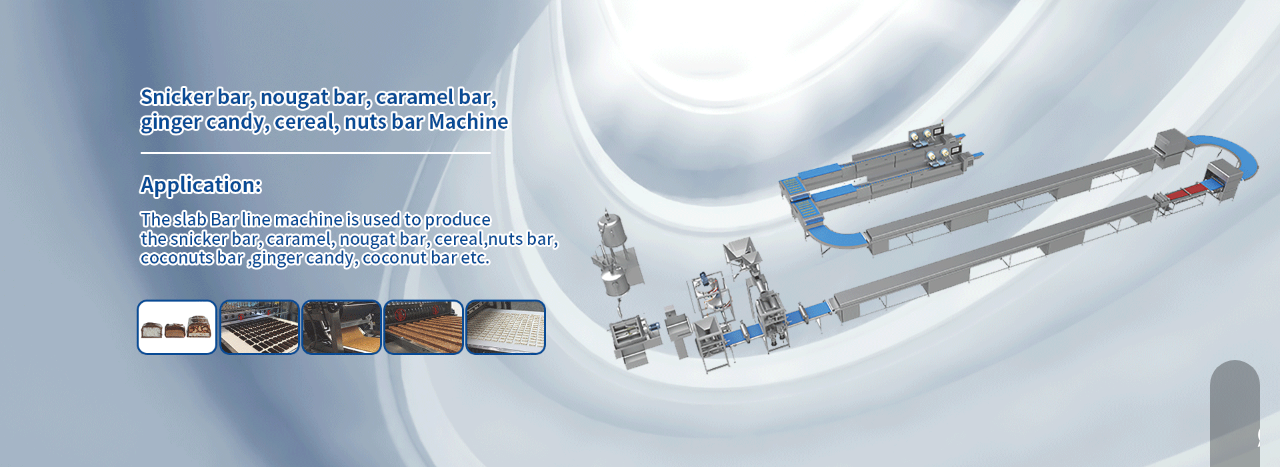What is the purpose of the diagrammatic illustration?
Please provide an in-depth and detailed response to the question.

The diagrammatic illustration to the left of the image highlights different stages of the production process, providing a visual representation of how the machinery works.